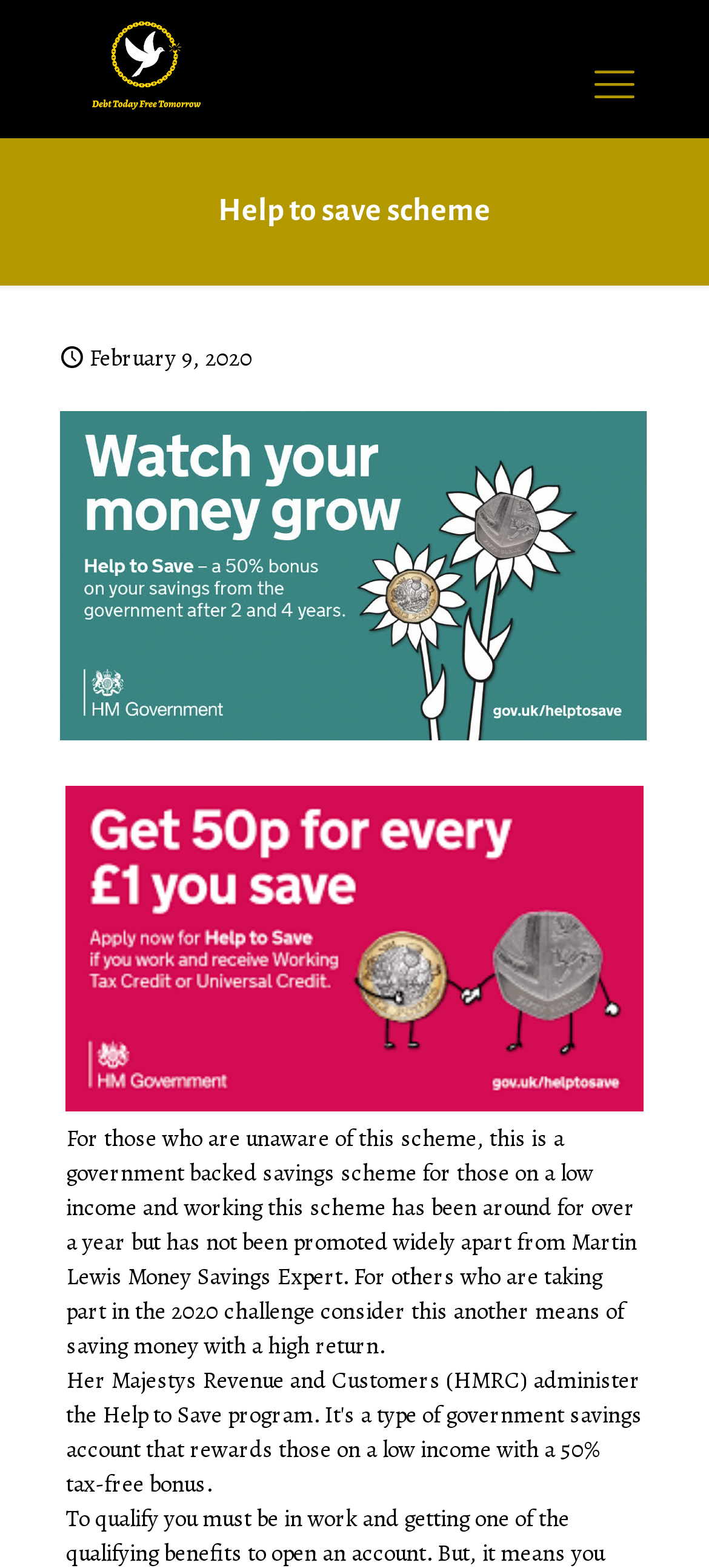Please examine the image and provide a detailed answer to the question: What is the date mentioned in the webpage?

The date mentioned in the webpage is February 9, 2020, which is displayed in the time element.